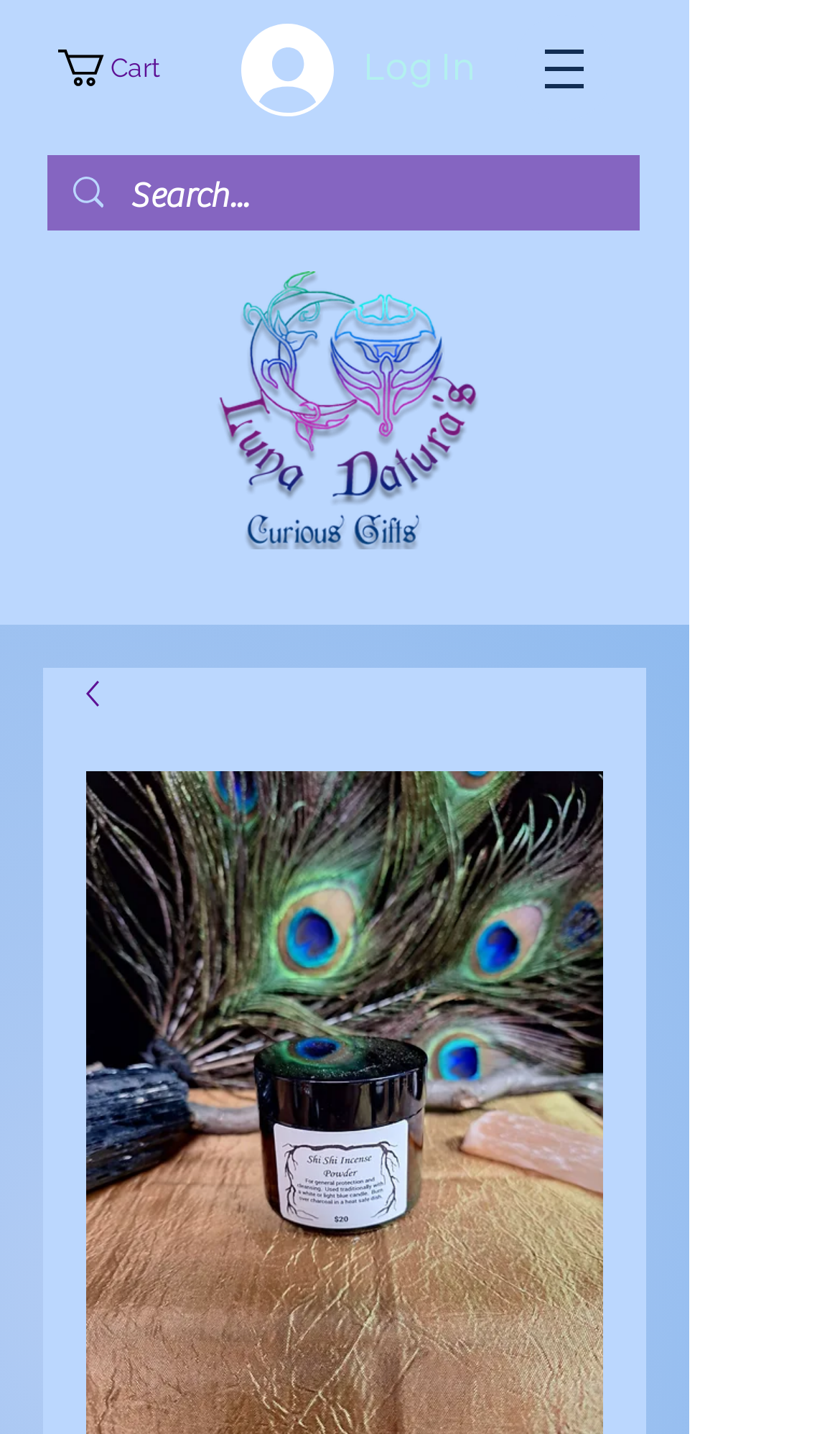Carefully observe the image and respond to the question with a detailed answer:
What is the name of the website?

I determined the answer by looking at the logo image with the text 'Luna Datura's' which is a prominent element on the webpage, indicating that it is the name of the website.